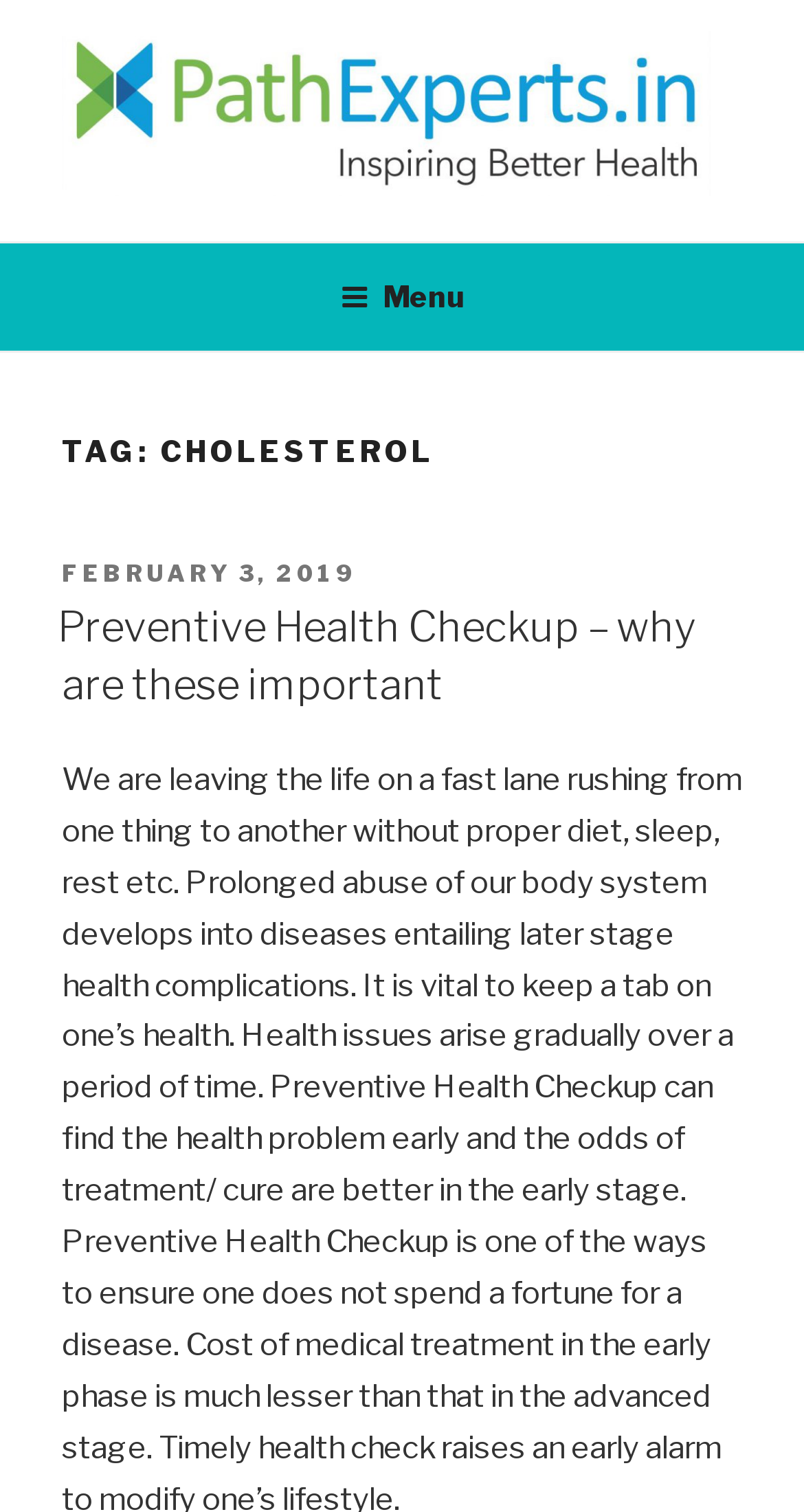What is the main menu item of the top menu?
From the details in the image, provide a complete and detailed answer to the question.

I determined the answer by looking at the button element with the text 'Menu' which is part of the navigation element with the label 'Top Menu' and appears to be the main menu item.